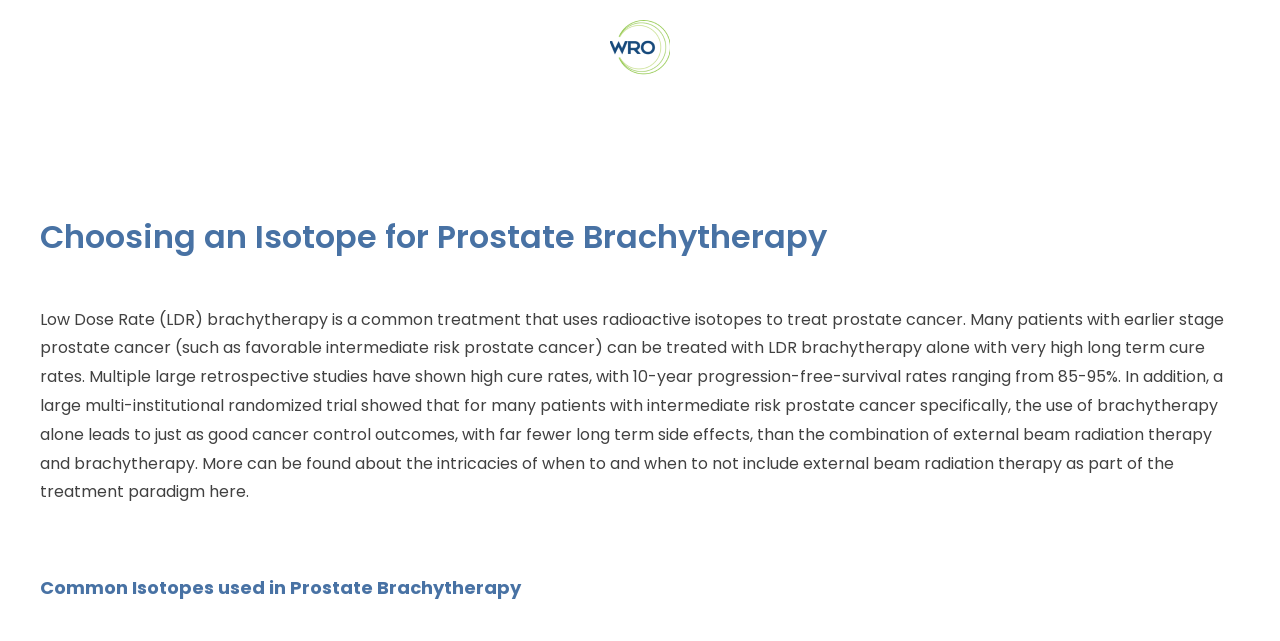How many isotopes are commonly used for prostate brachytherapy?
Please provide a full and detailed response to the question.

The webpage mentions that there are three radioisotopes commonly used for prostate brachytherapy, which are Iodine-125, Palladium-103, and Cesium-131.